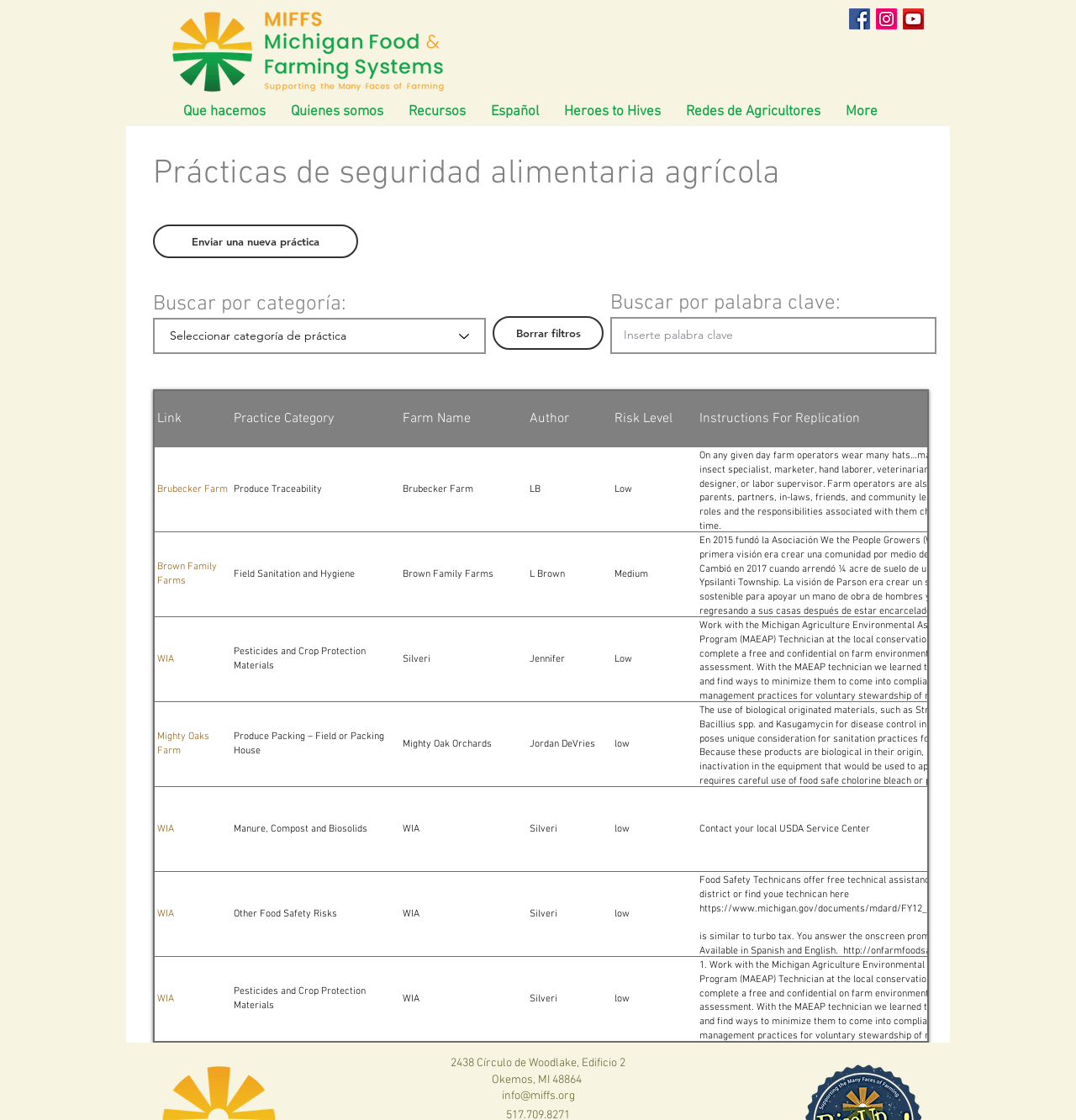Determine the bounding box coordinates for the element that should be clicked to follow this instruction: "Click the Facebook Social Icon". The coordinates should be given as four float numbers between 0 and 1, in the format [left, top, right, bottom].

[0.789, 0.008, 0.809, 0.026]